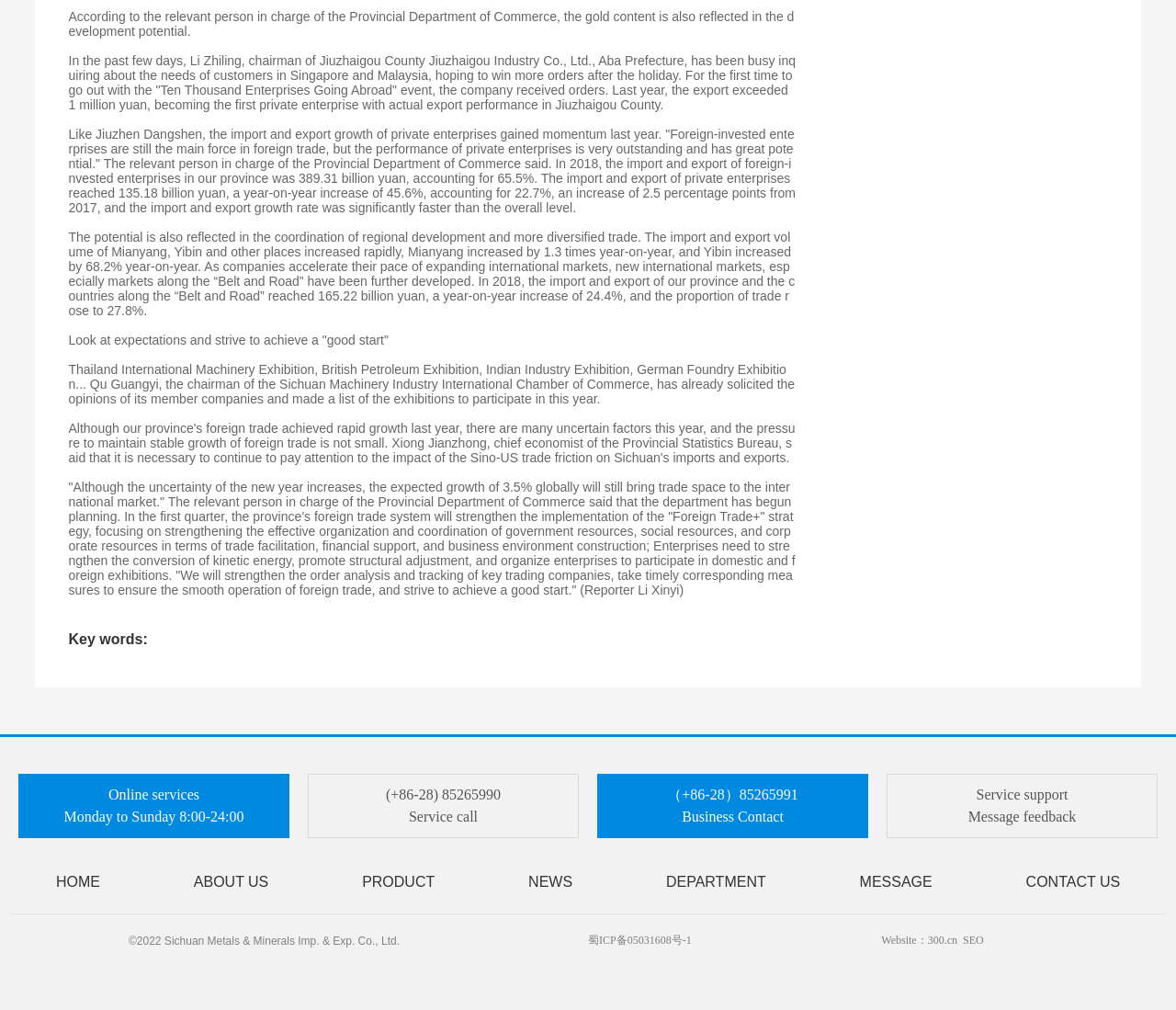What is the growth rate of import and export of private enterprises in 2018?
Answer the question with a detailed explanation, including all necessary information.

According to the article, the import and export of private enterprises reached 135.18 billion yuan, a year-on-year increase of 45.6%.